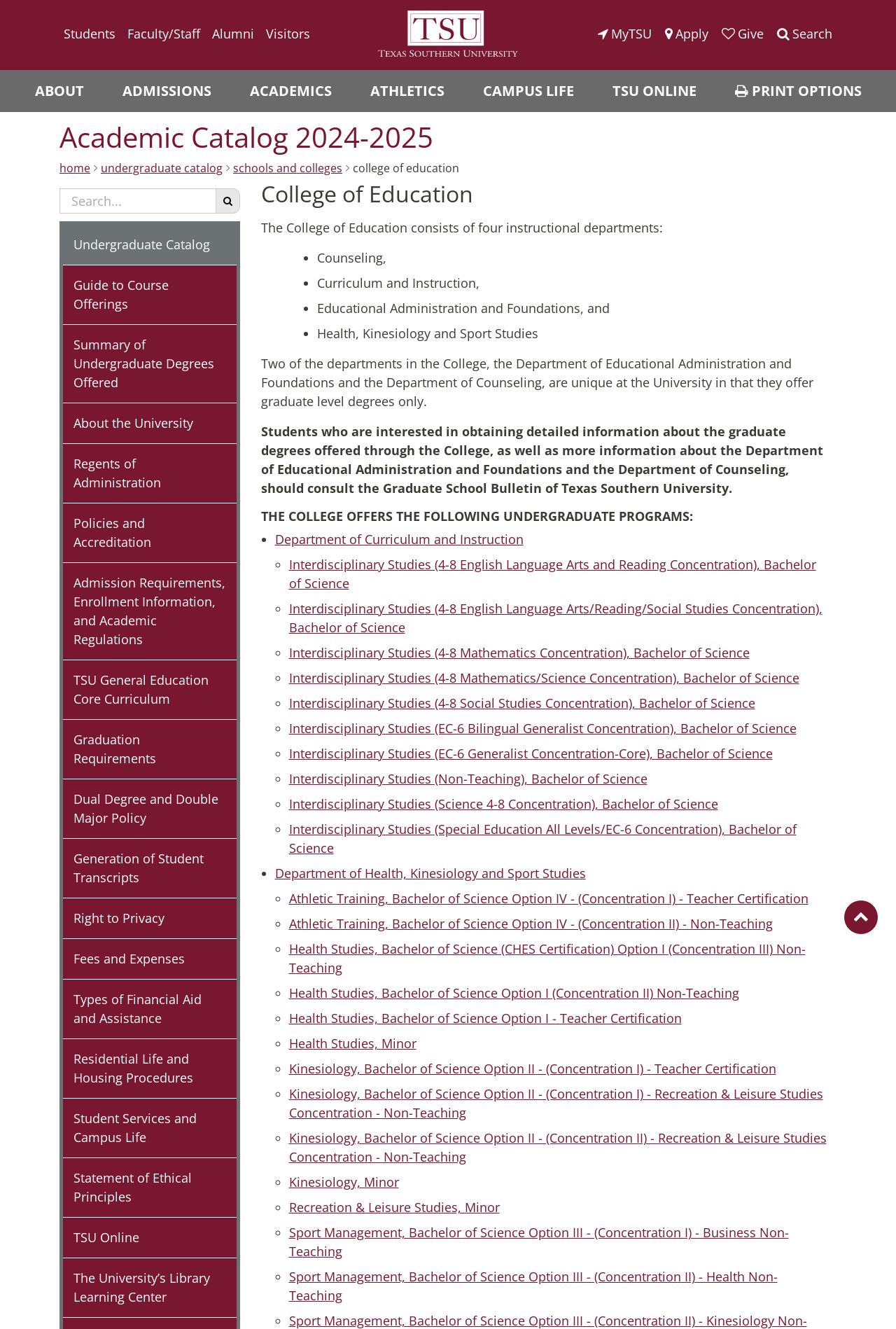Can you provide the bounding box coordinates for the element that should be clicked to implement the instruction: "Click on Students"?

[0.066, 0.017, 0.134, 0.033]